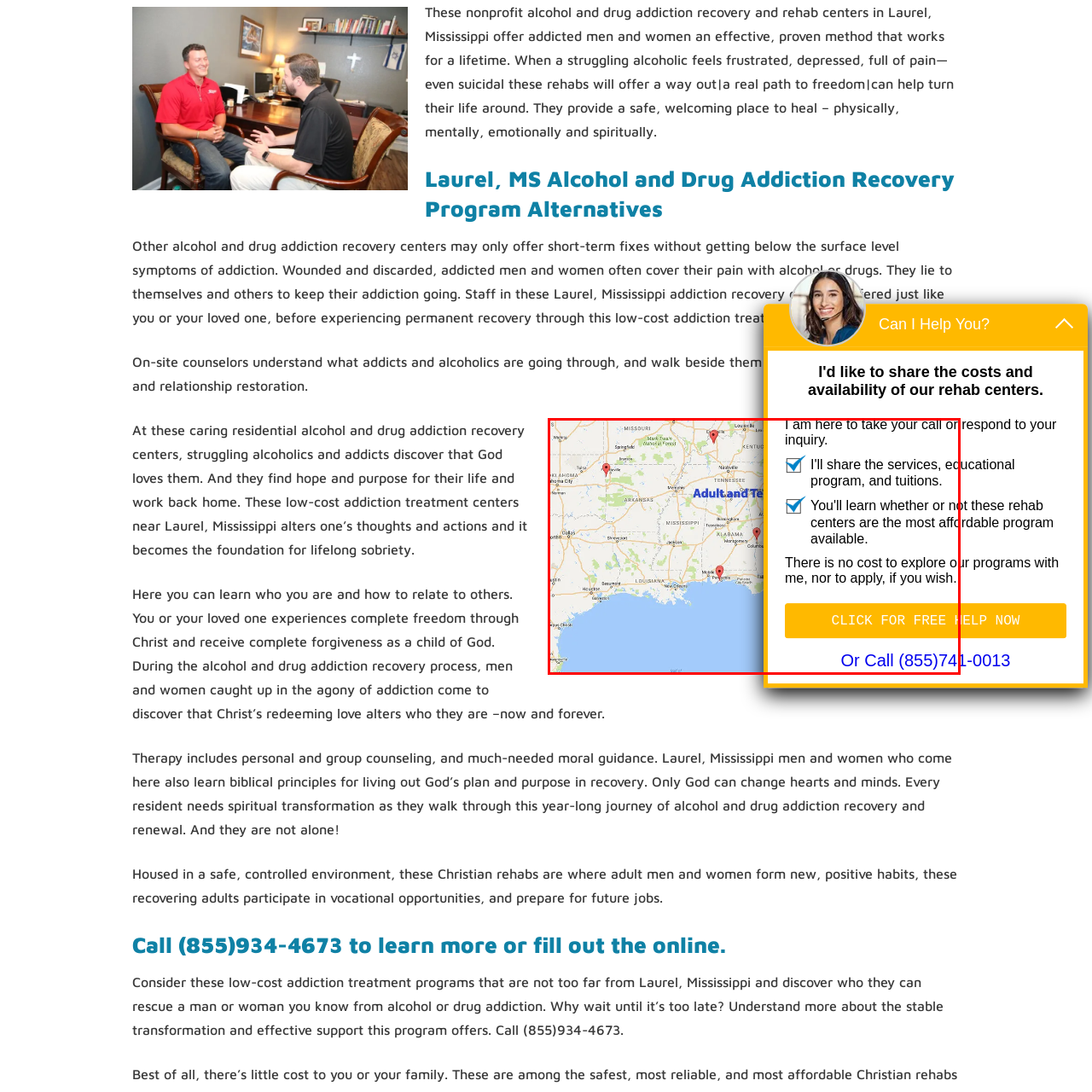What does the prominent button invite users to do?
Focus on the image bounded by the red box and reply with a one-word or phrase answer.

CLICK FOR FREE HELP NOW